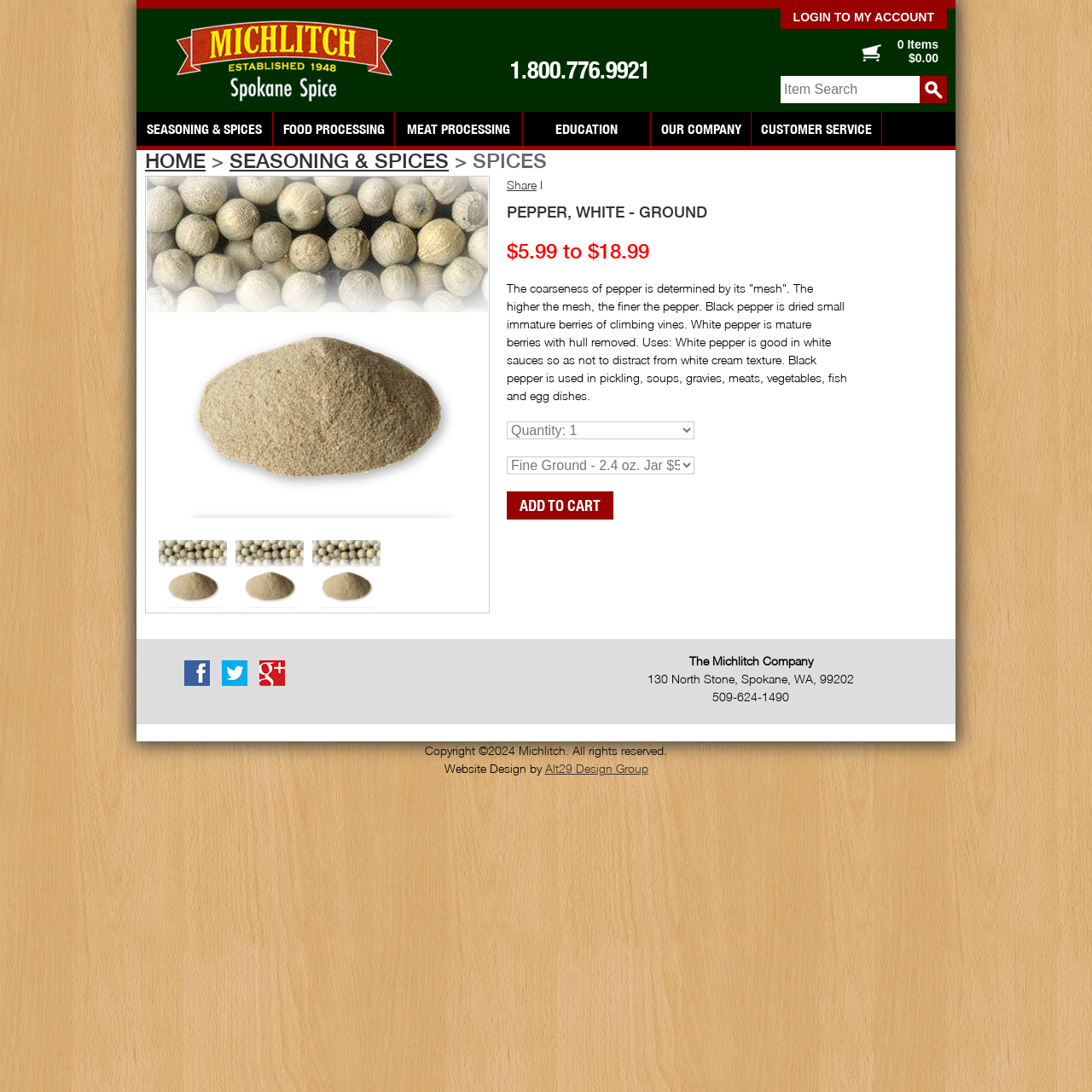Using the element description Login to my account, predict the bounding box coordinates for the UI element. Provide the coordinates in (top-left x, top-left y, bottom-right x, bottom-right y) format with values ranging from 0 to 1.

[0.726, 0.009, 0.855, 0.022]